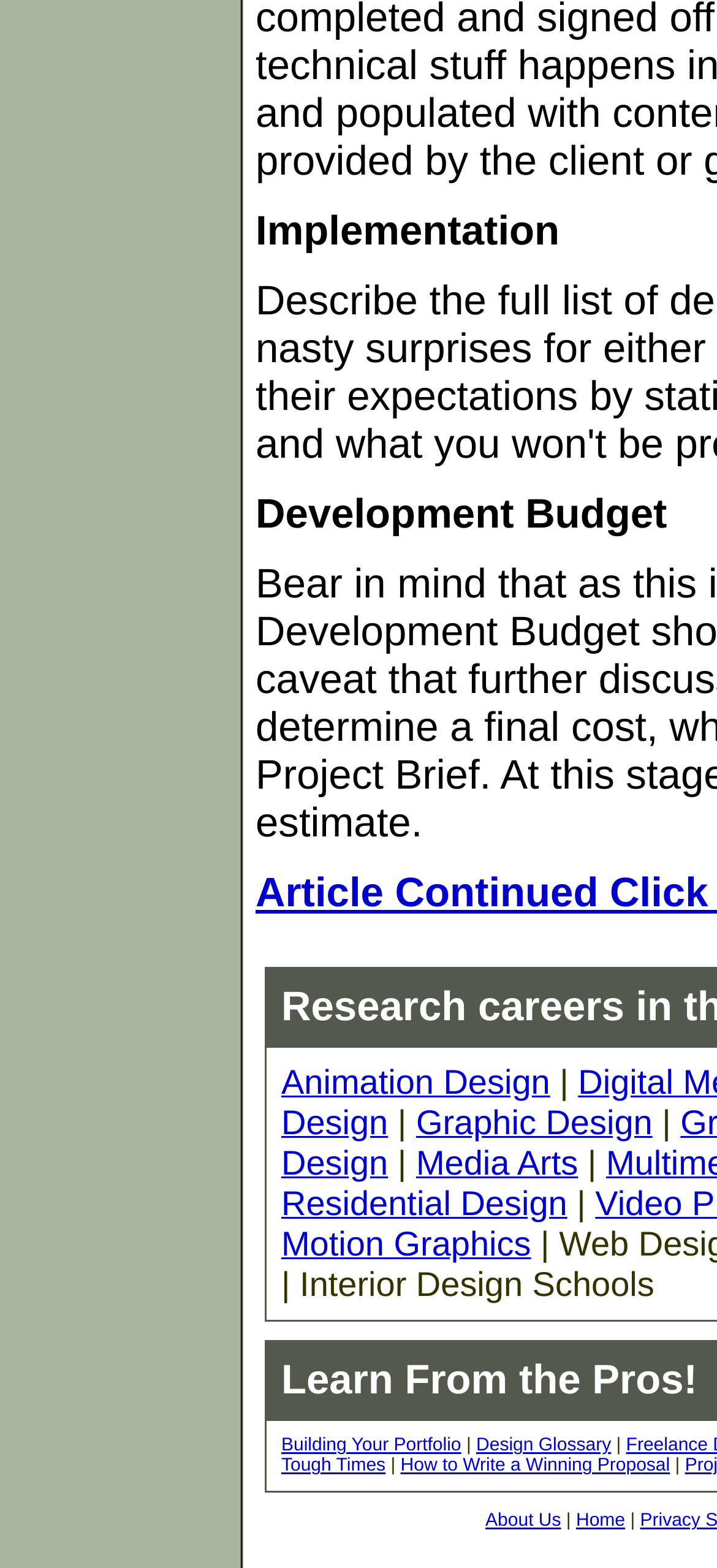Pinpoint the bounding box coordinates of the clickable area needed to execute the instruction: "Click Unreal VR". The coordinates should be specified as four float numbers between 0 and 1, i.e., [left, top, right, bottom].

None